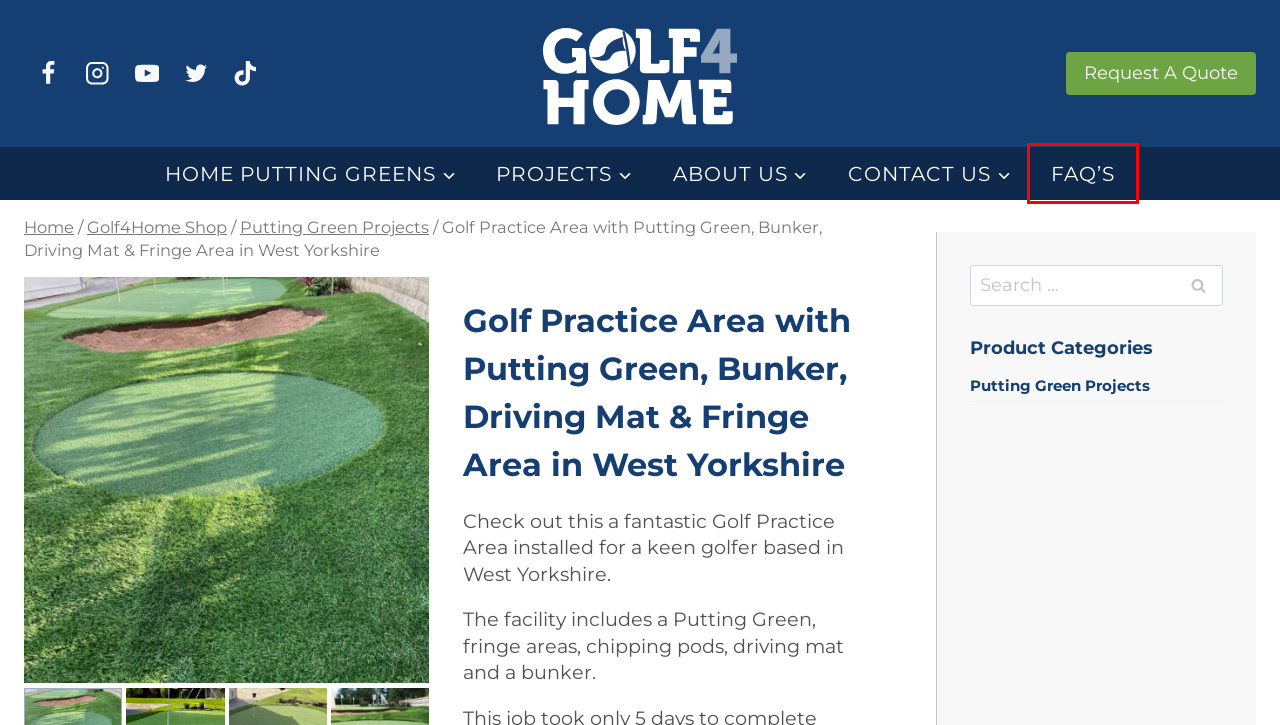Consider the screenshot of a webpage with a red bounding box around an element. Select the webpage description that best corresponds to the new page after clicking the element inside the red bounding box. Here are the candidates:
A. FAQ's | Golf4Home
B. Putting Green Projects Archives | Golf4Home
C. Contact Us | 01937 203633 | sales@golf4home.com
D. Golf4Home | Artificial Grass Putting Greens | 01937 203633
E. Golf Practice Area in Church Fenton, North Yorkshire | Golf4Home
F. Projects | Golf4Home
G. About us |
H. Home Putting Greens | Golf4Home Transform Your Garden Space

A